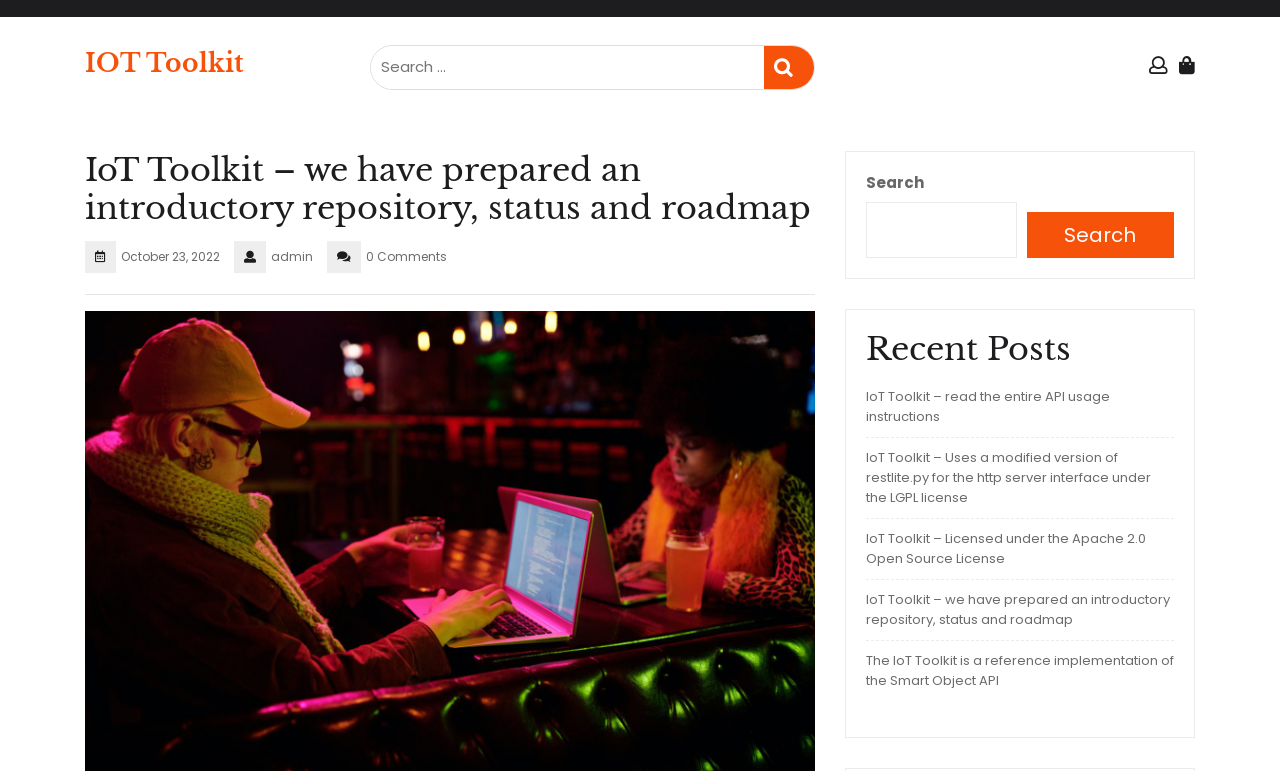Show the bounding box coordinates for the HTML element as described: "Search".

[0.802, 0.275, 0.917, 0.335]